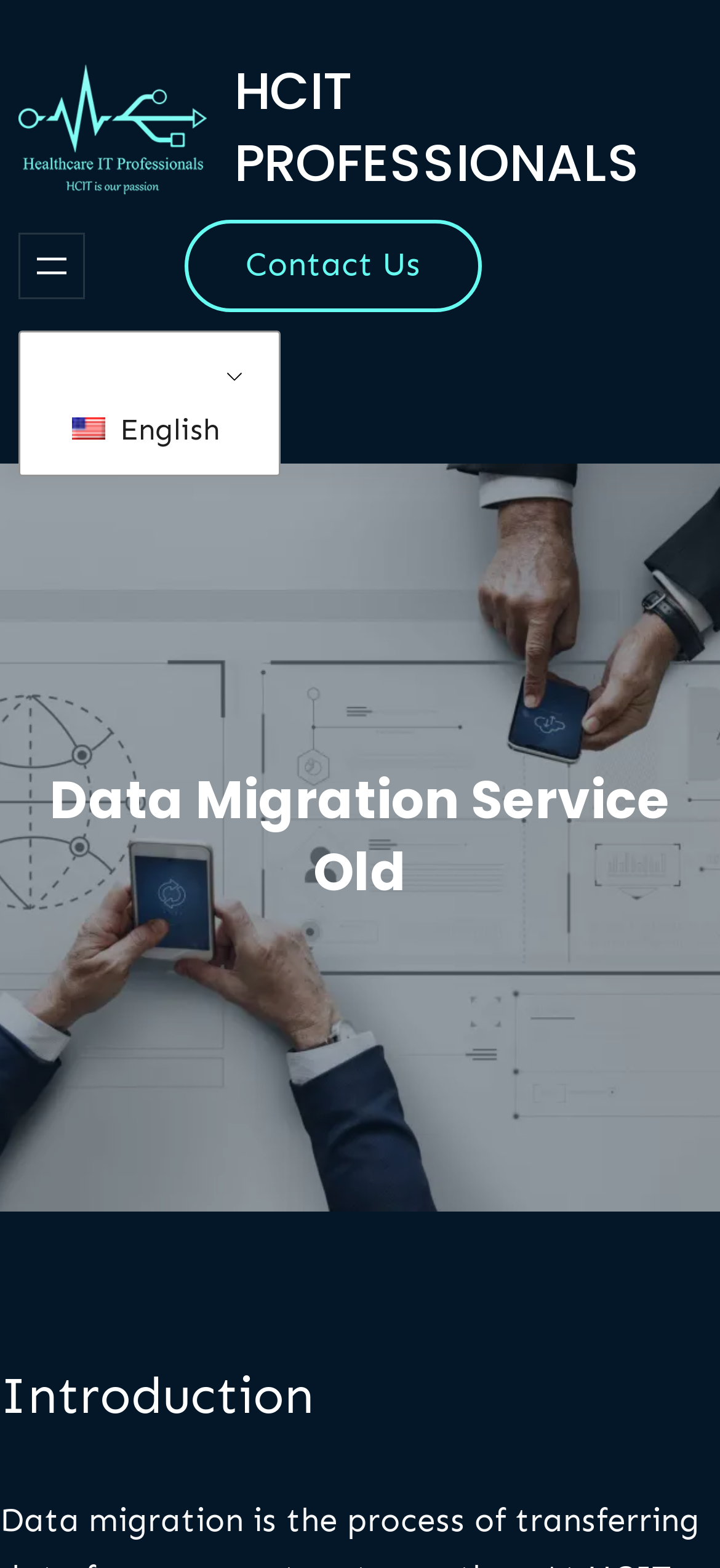Answer the question using only one word or a concise phrase: What is the next step after introduction?

Data Migration Service